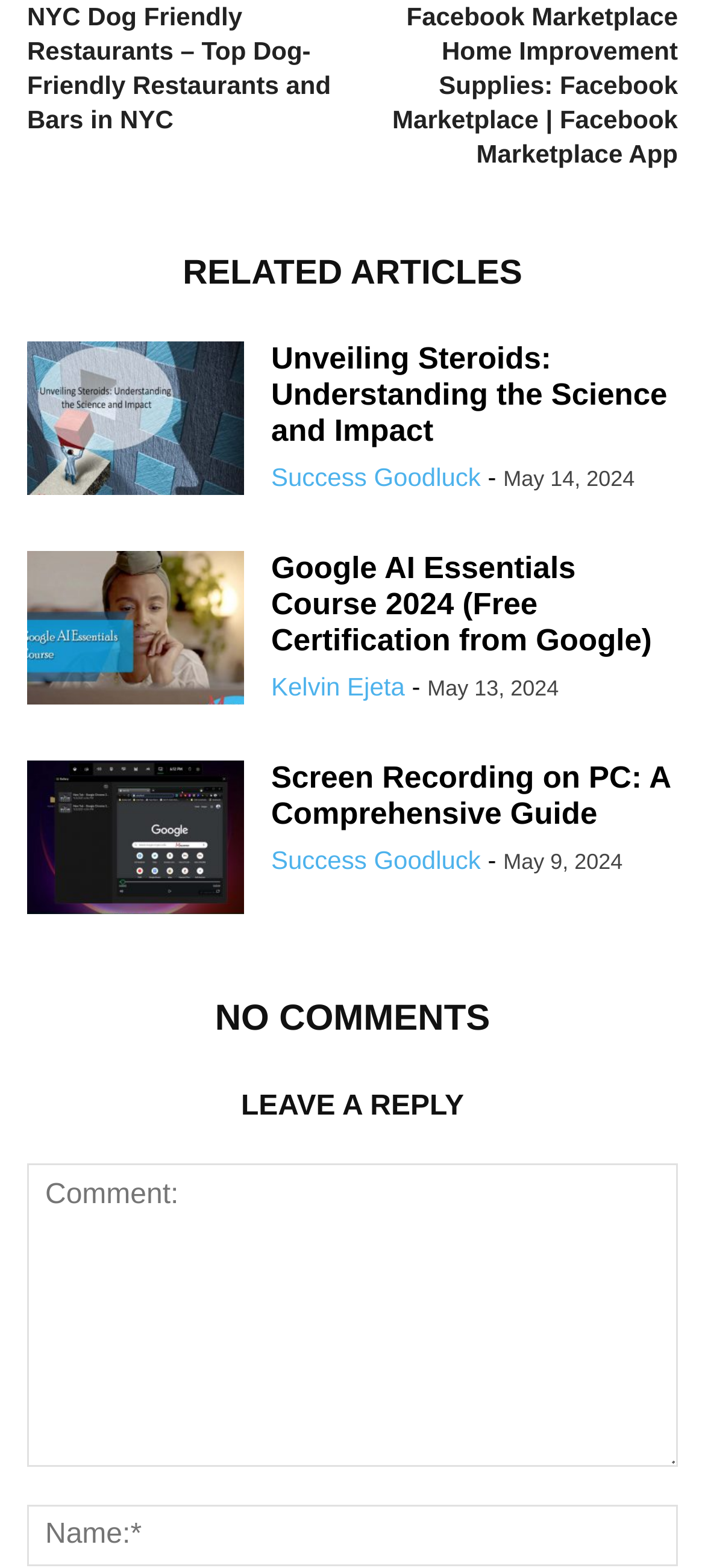Please locate the bounding box coordinates of the element that should be clicked to achieve the given instruction: "Read the article about Unveiling Steroids Science and Impact".

[0.385, 0.218, 0.962, 0.287]